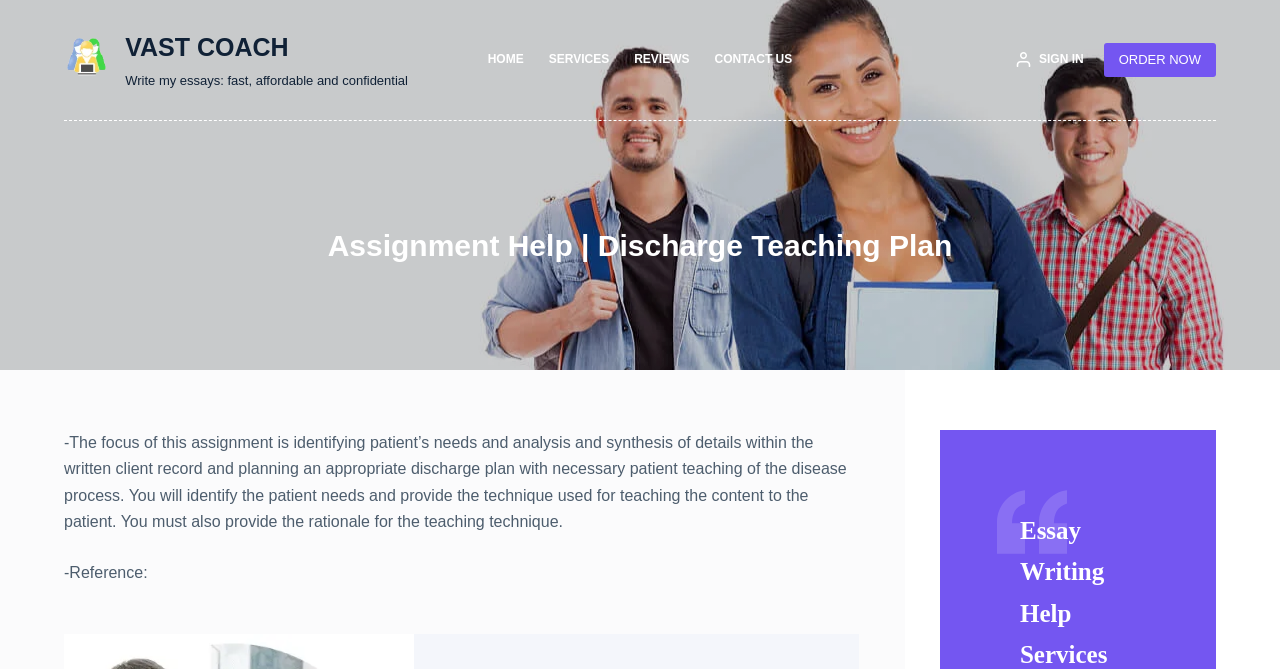What is the main purpose of this webpage?
Based on the screenshot, give a detailed explanation to answer the question.

Based on the webpage content, it appears that the main purpose of this webpage is to provide assignment help, specifically for a discharge teaching plan. The webpage provides a detailed description of the assignment, including the focus on identifying patient needs and analysis and synthesis of details within the written client record.